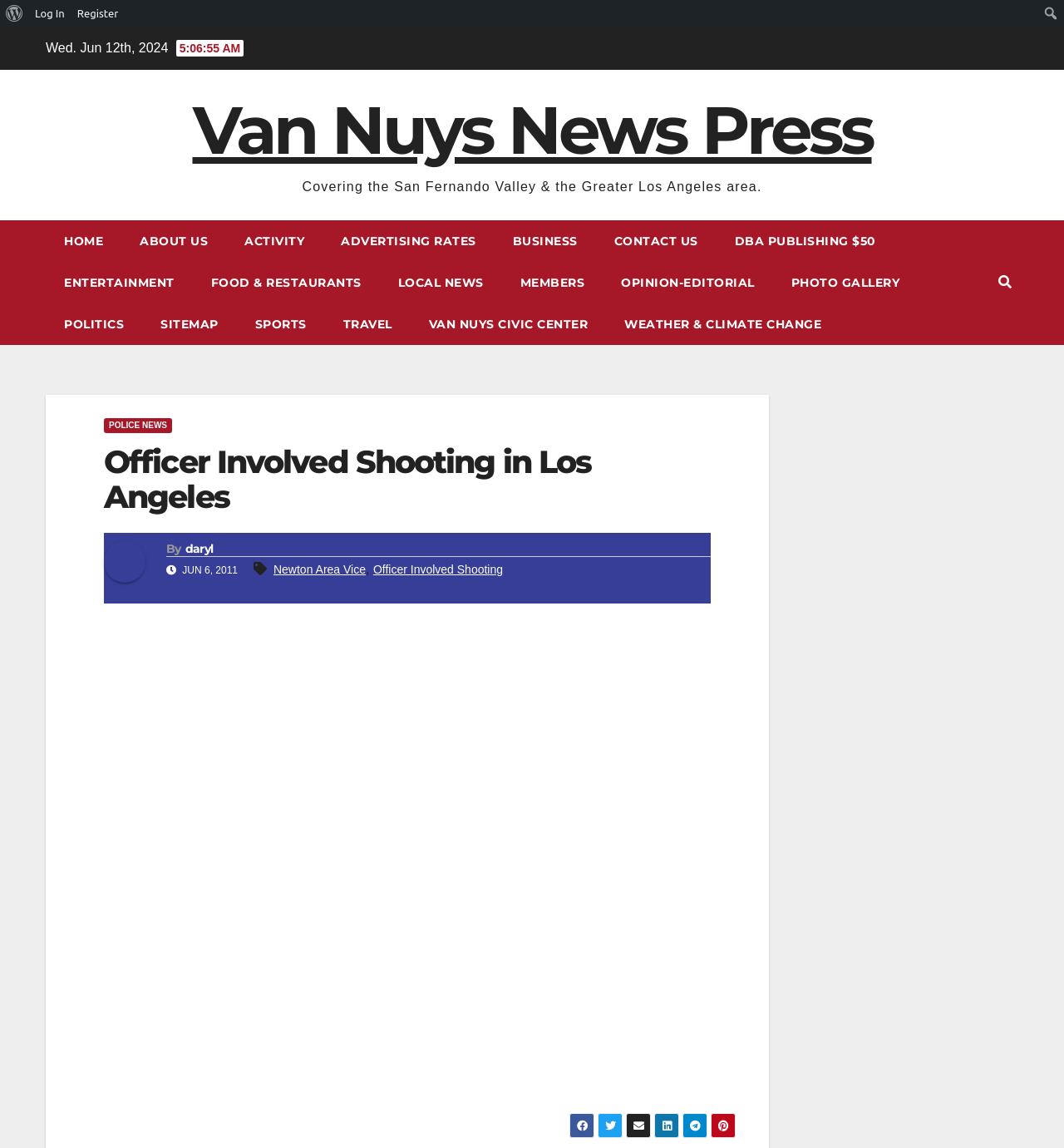What is the name of the police officer involved in the shooting?
Answer the question with a single word or phrase by looking at the picture.

Nicholas Balzano